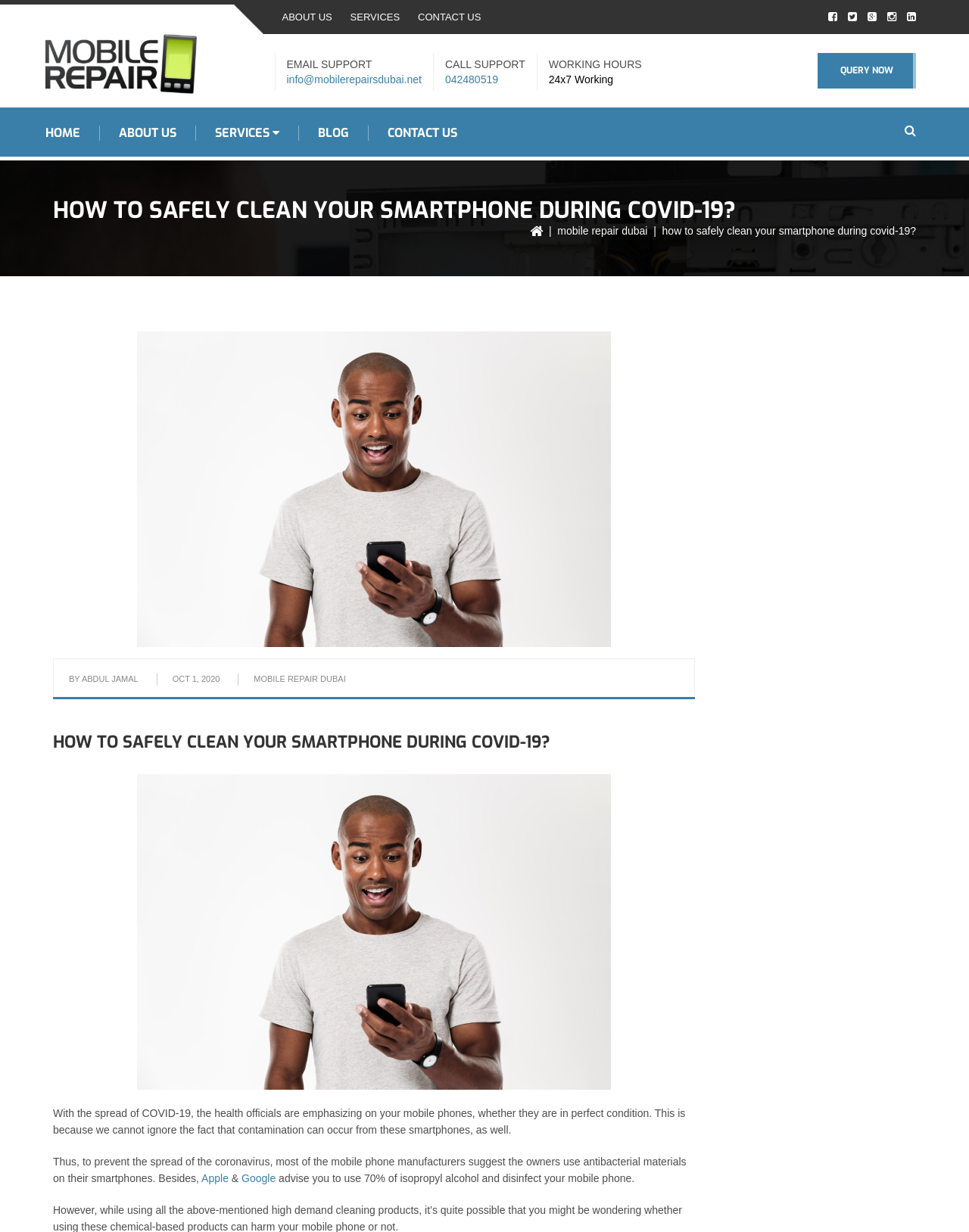What is the working hour of Mobile Repairs Dubai?
Using the details shown in the screenshot, provide a comprehensive answer to the question.

The working hour of Mobile Repairs Dubai is mentioned in the contact information section, which states that they are available 24x7, indicating that they provide services around the clock.